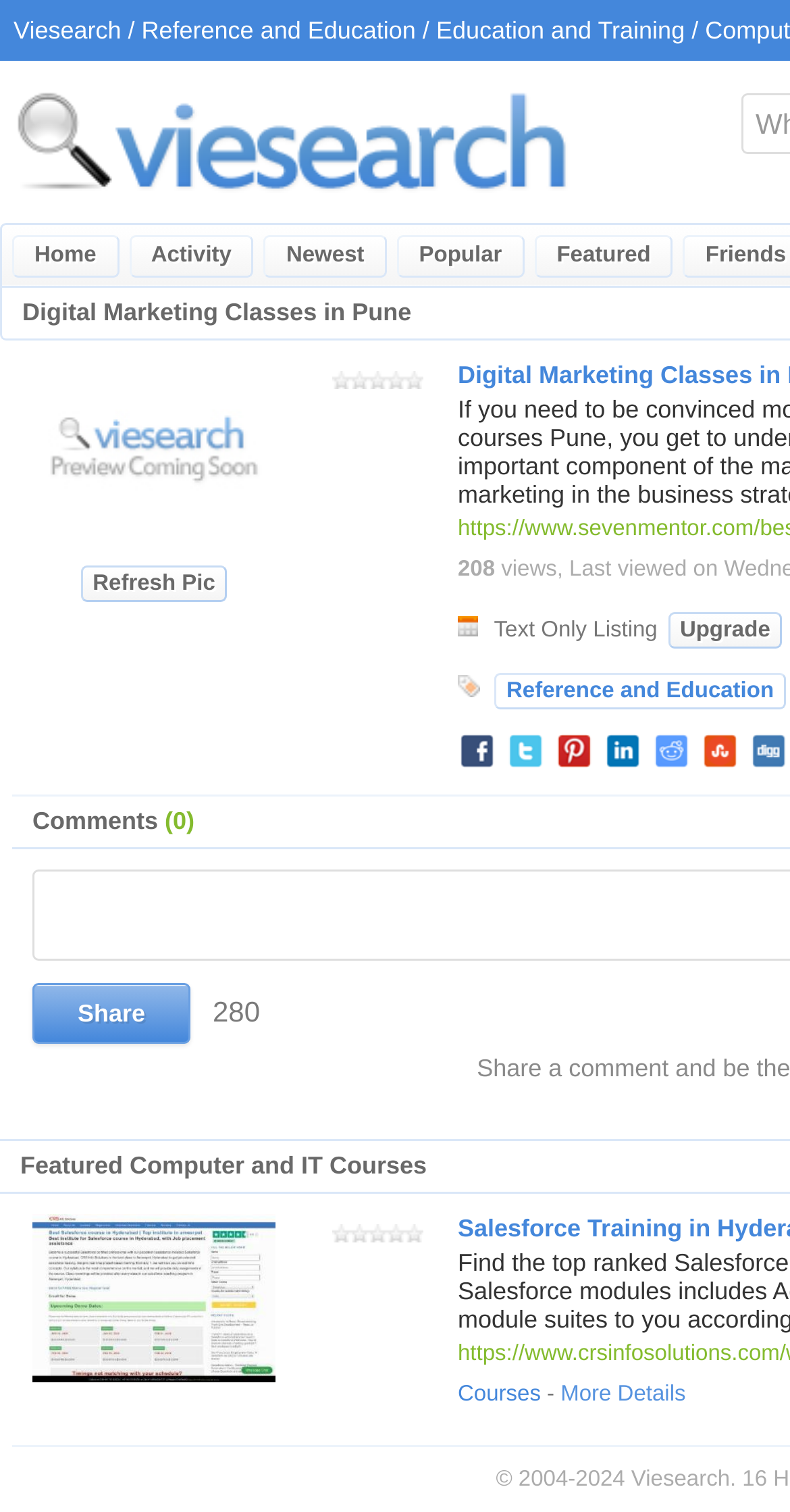Find and indicate the bounding box coordinates of the region you should select to follow the given instruction: "Click on the 'Digital Marketing Classes in Pune' link".

[0.041, 0.345, 0.349, 0.363]